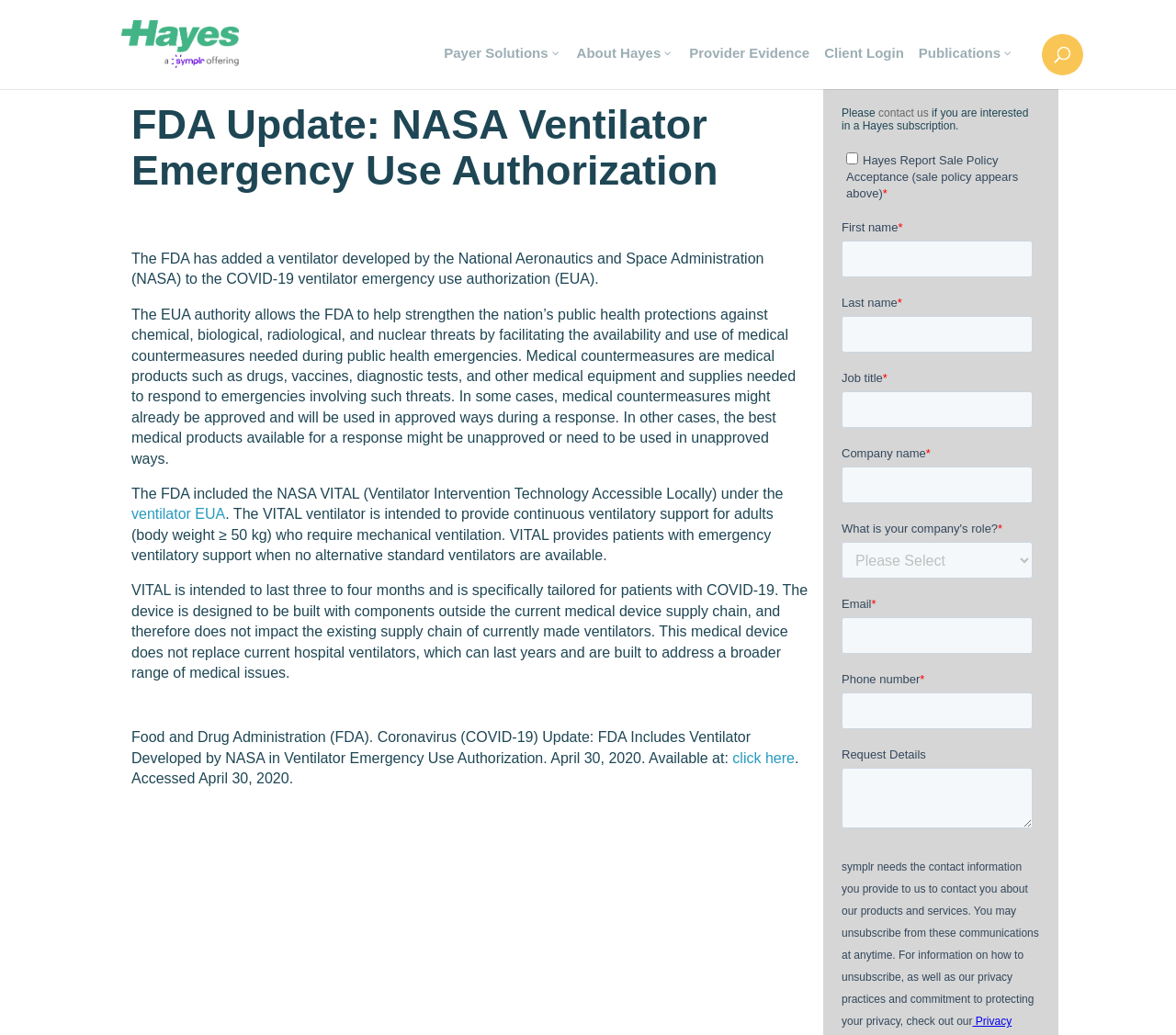Create an elaborate caption that covers all aspects of the webpage.

The webpage appears to be an article from a medical or healthcare-related website, specifically discussing the FDA's update on a ventilator developed by NASA for COVID-19 emergency use authorization. 

At the top of the page, there is a navigation menu with five links: "Payer Solutions", "About Hayes", "Provider Evidence", "Client Login", and "Publications". These links are positioned horizontally across the top of the page, with the "Hayes, now a part of symplr" logo and link located at the top left corner. 

Below the navigation menu, there is a search bar that spans about half the width of the page. 

The main article content is divided into several sections. The title "FDA Update: NASA Ventilator Emergency Use Authorization" is prominently displayed at the top of the article. The first paragraph explains the context of the FDA's emergency use authorization, followed by several paragraphs that provide more details about the NASA VITAL ventilator, its intended use, and its design. 

There are two links within the article: "ventilator EUA" and "click here", which likely provide additional information or resources related to the topic. 

At the bottom of the page, there is a call-to-action section that invites users to contact the website if they are interested in a Hayes subscription.